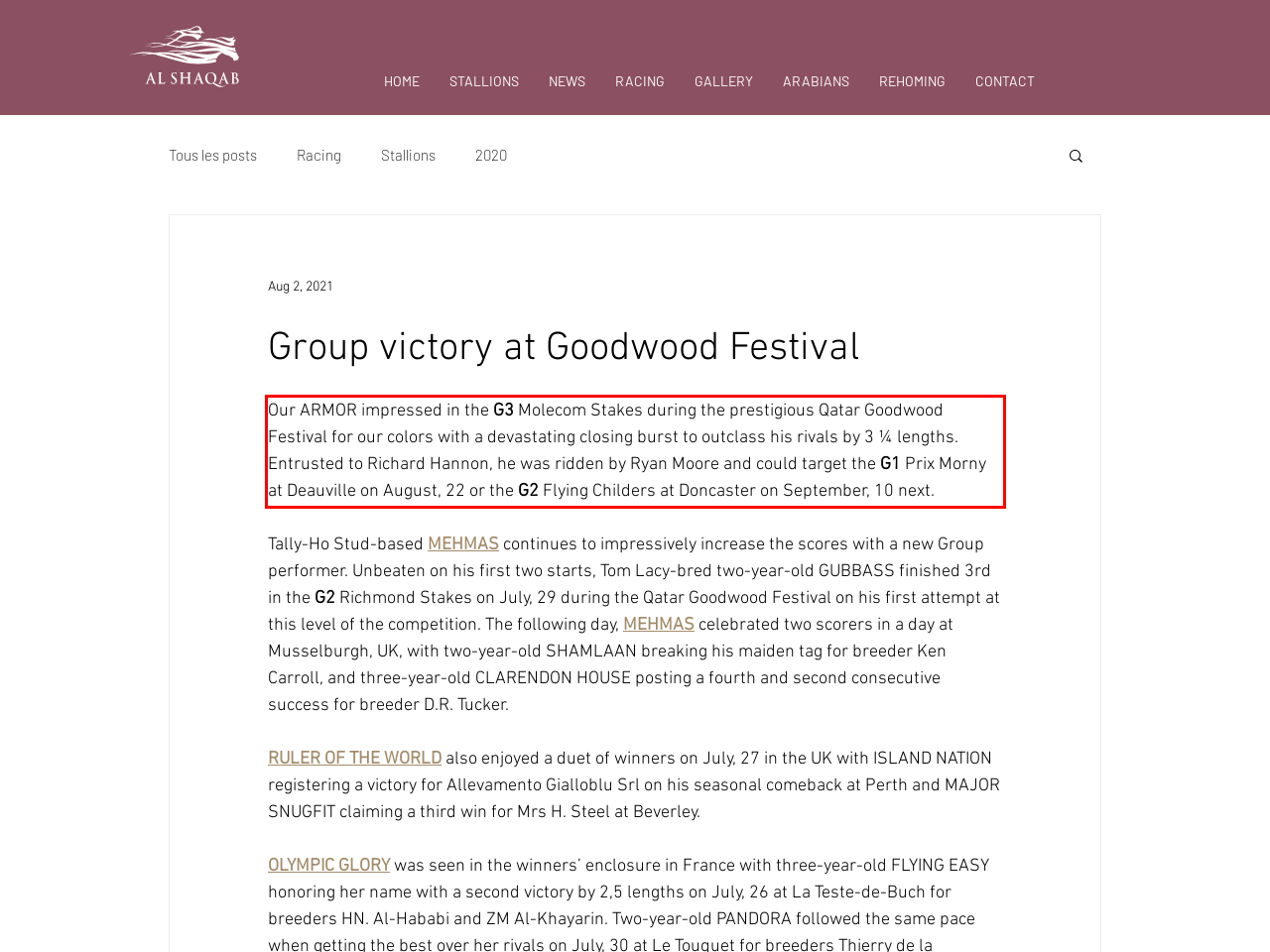Given a screenshot of a webpage containing a red rectangle bounding box, extract and provide the text content found within the red bounding box.

Our ARMOR impressed in the G3 Molecom Stakes during the prestigious Qatar Goodwood Festival for our colors with a devastating closing burst to outclass his rivals by 3 ¼ lengths. Entrusted to Richard Hannon, he was ridden by Ryan Moore and could target the G1 Prix Morny at Deauville on August, 22 or the G2 Flying Childers at Doncaster on September, 10 next.